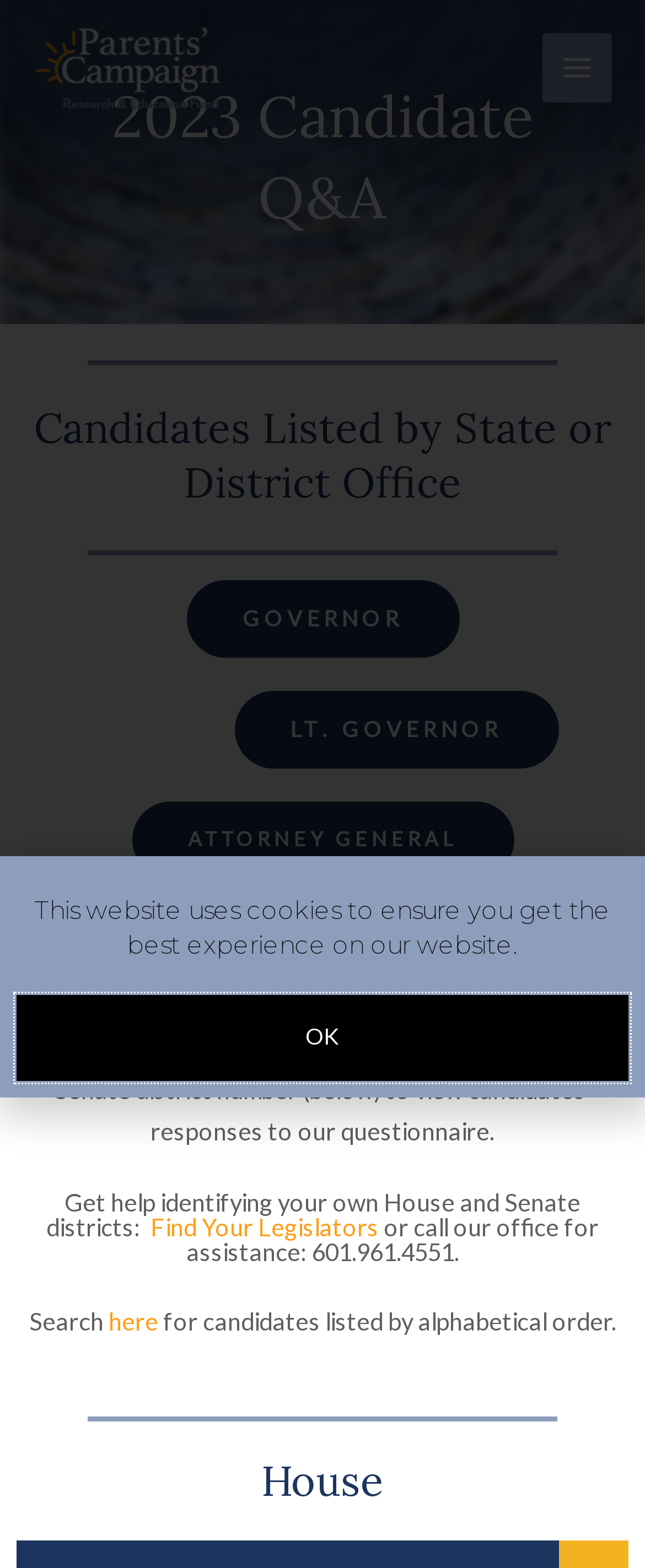How can I find my House and Senate districts?
From the details in the image, answer the question comprehensively.

The webpage provides a link 'Find Your Legislators' which can be used to identify one's own House and Senate districts, as mentioned in the static text.